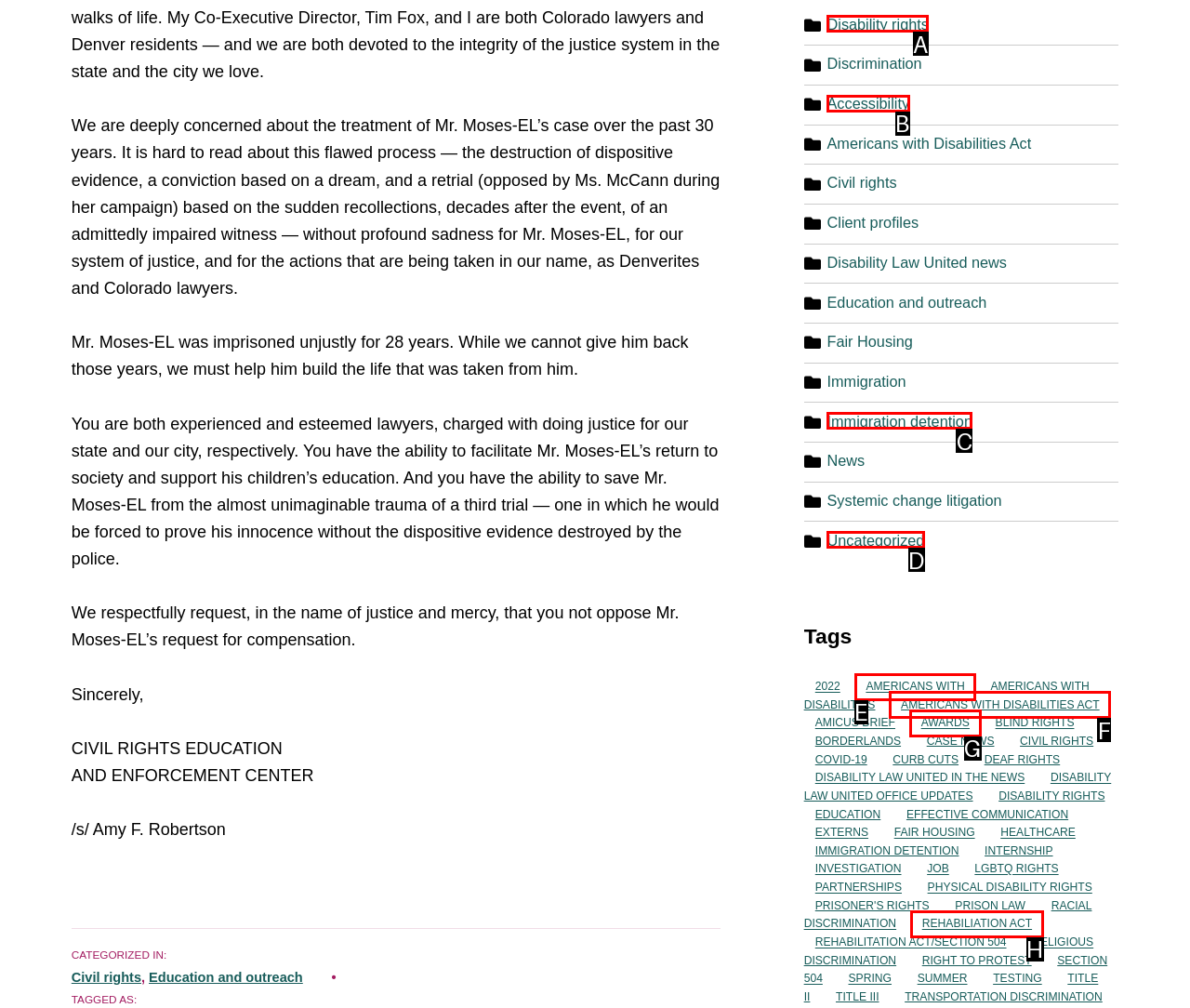Please identify the correct UI element to click for the task: Click on the 'Disability rights' link Respond with the letter of the appropriate option.

A